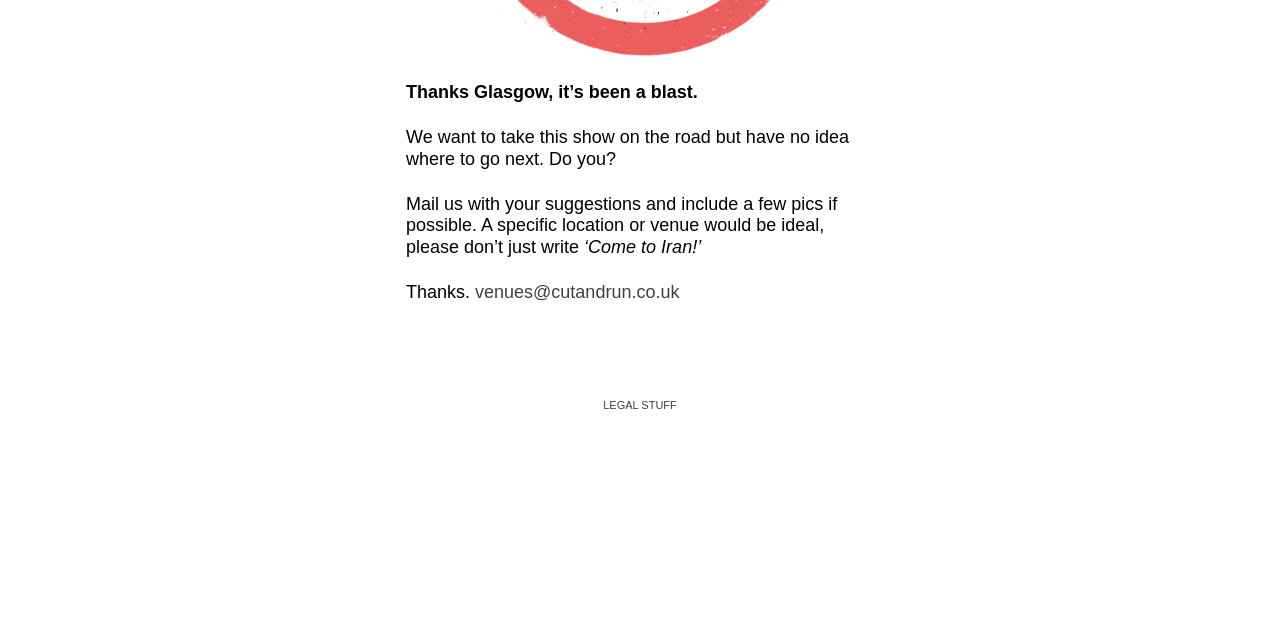Predict the bounding box of the UI element that fits this description: "venues@cutandrun.co.uk".

[0.371, 0.44, 0.531, 0.472]